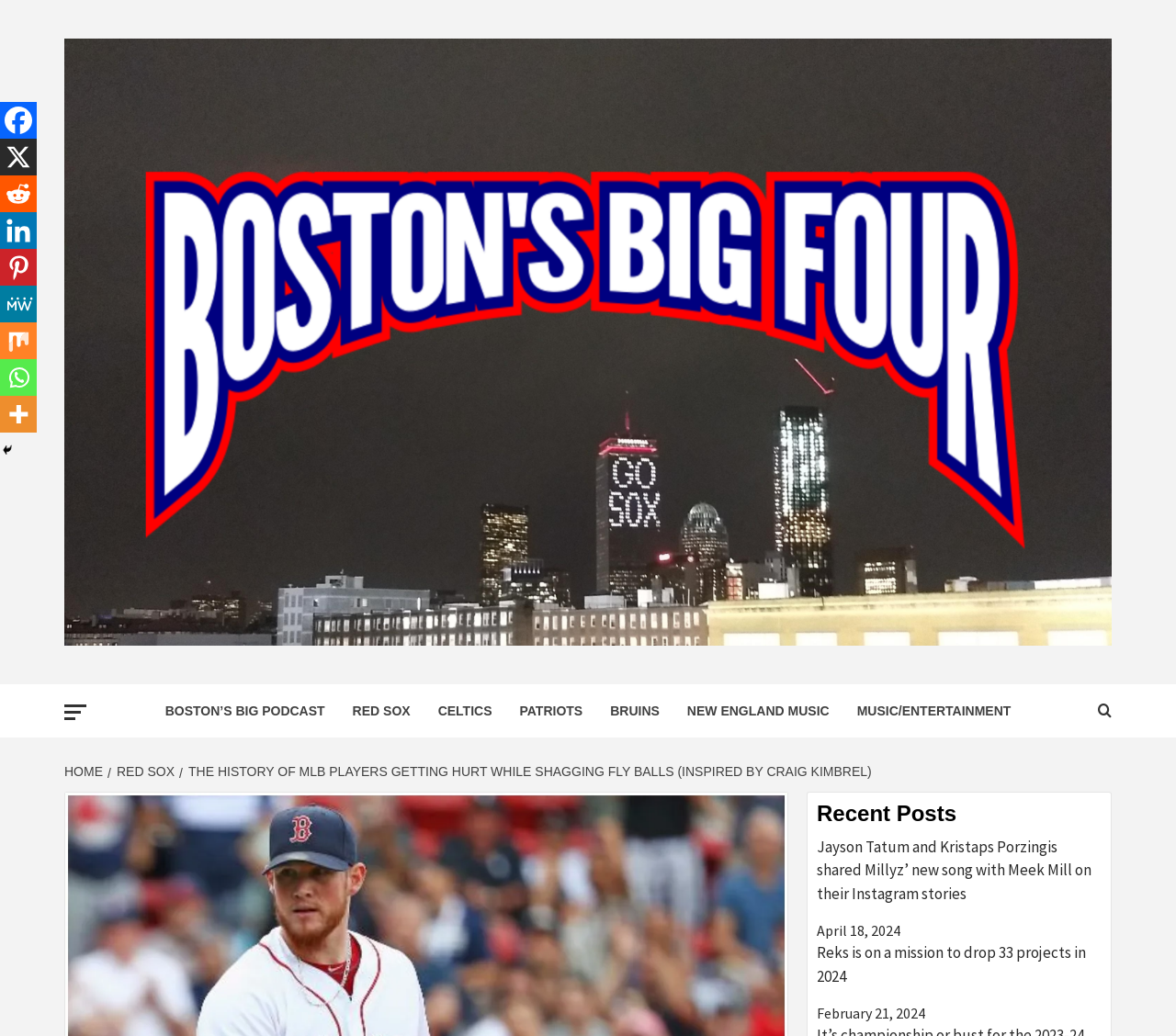Locate the bounding box coordinates of the area you need to click to fulfill this instruction: 'Go to the 'RED SOX' page'. The coordinates must be in the form of four float numbers ranging from 0 to 1: [left, top, right, bottom].

[0.288, 0.661, 0.361, 0.712]